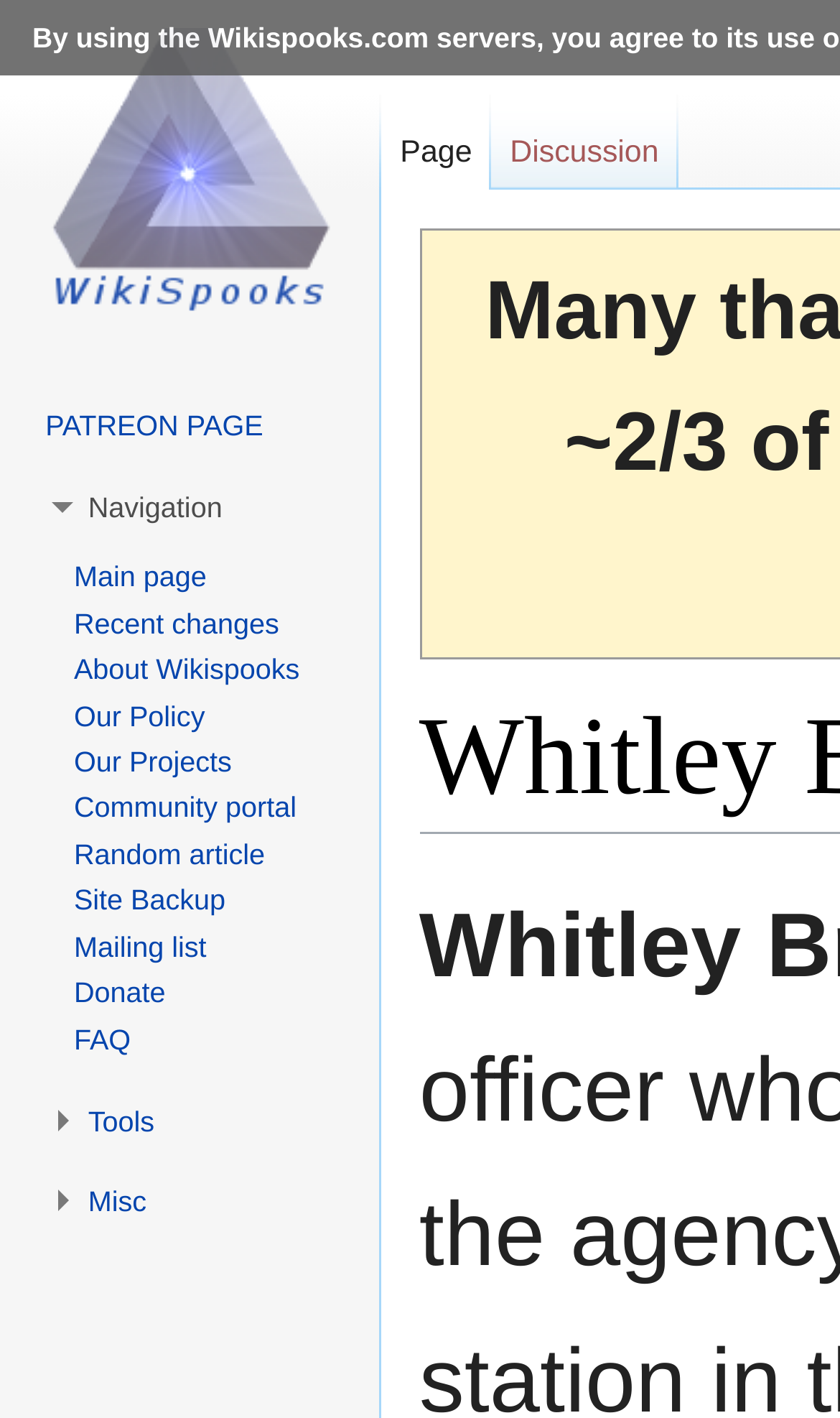Pinpoint the bounding box coordinates of the clickable area necessary to execute the following instruction: "View Recent changes". The coordinates should be given as four float numbers between 0 and 1, namely [left, top, right, bottom].

[0.088, 0.428, 0.332, 0.451]